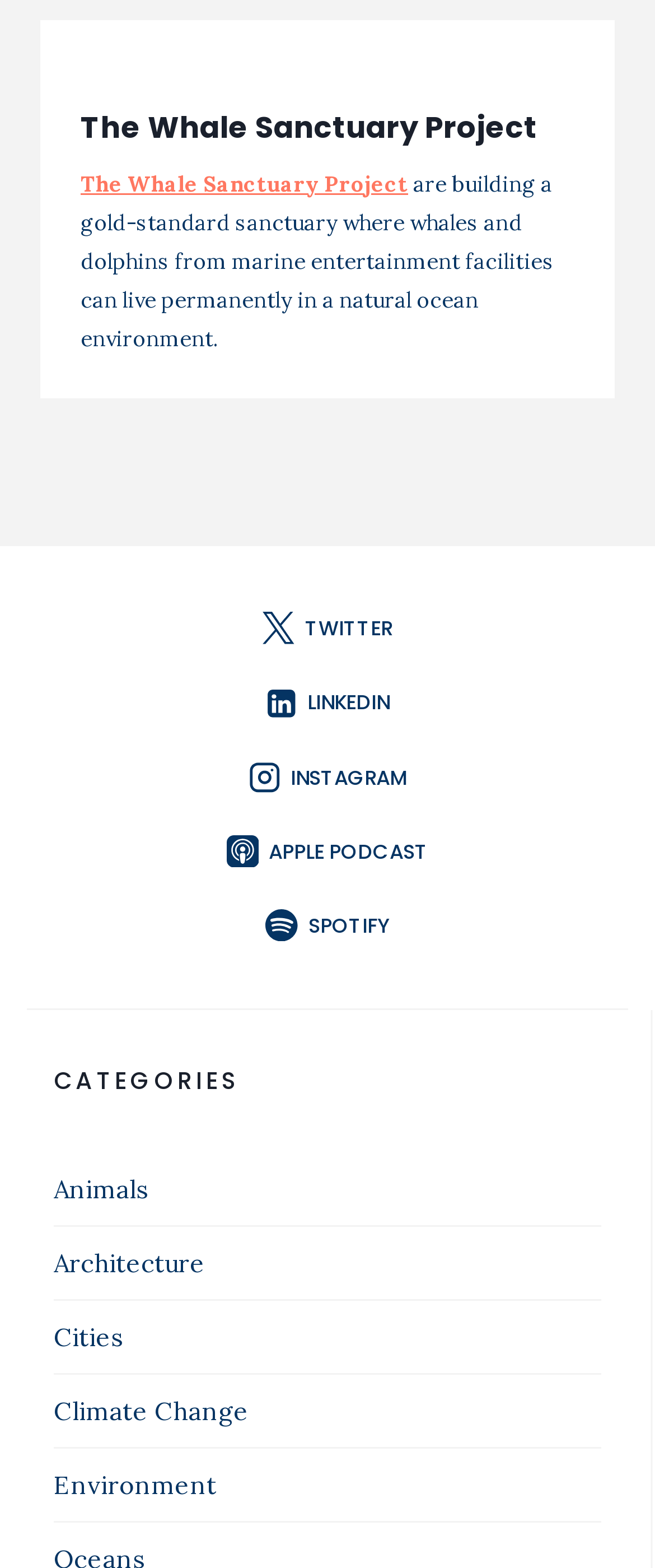What is the name of the project?
Based on the image, respond with a single word or phrase.

The Whale Sanctuary Project